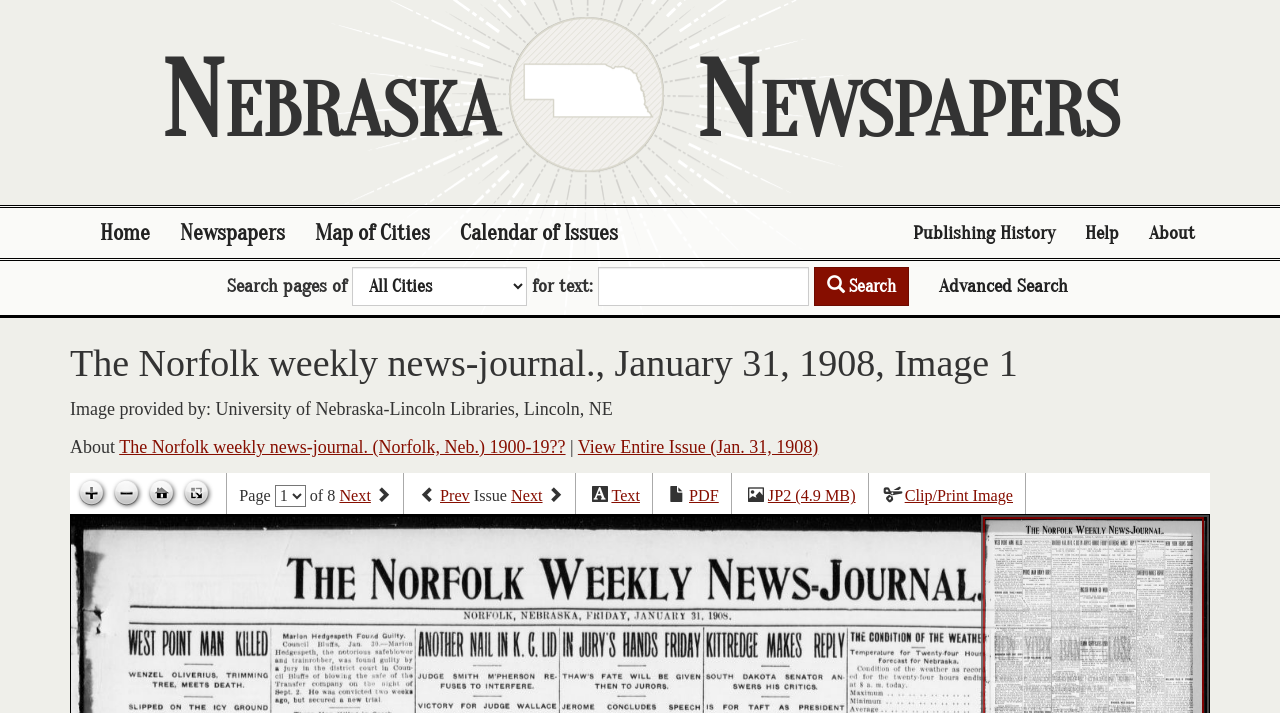Locate the bounding box of the UI element described by: "Publishing History" in the given webpage screenshot.

[0.702, 0.292, 0.836, 0.362]